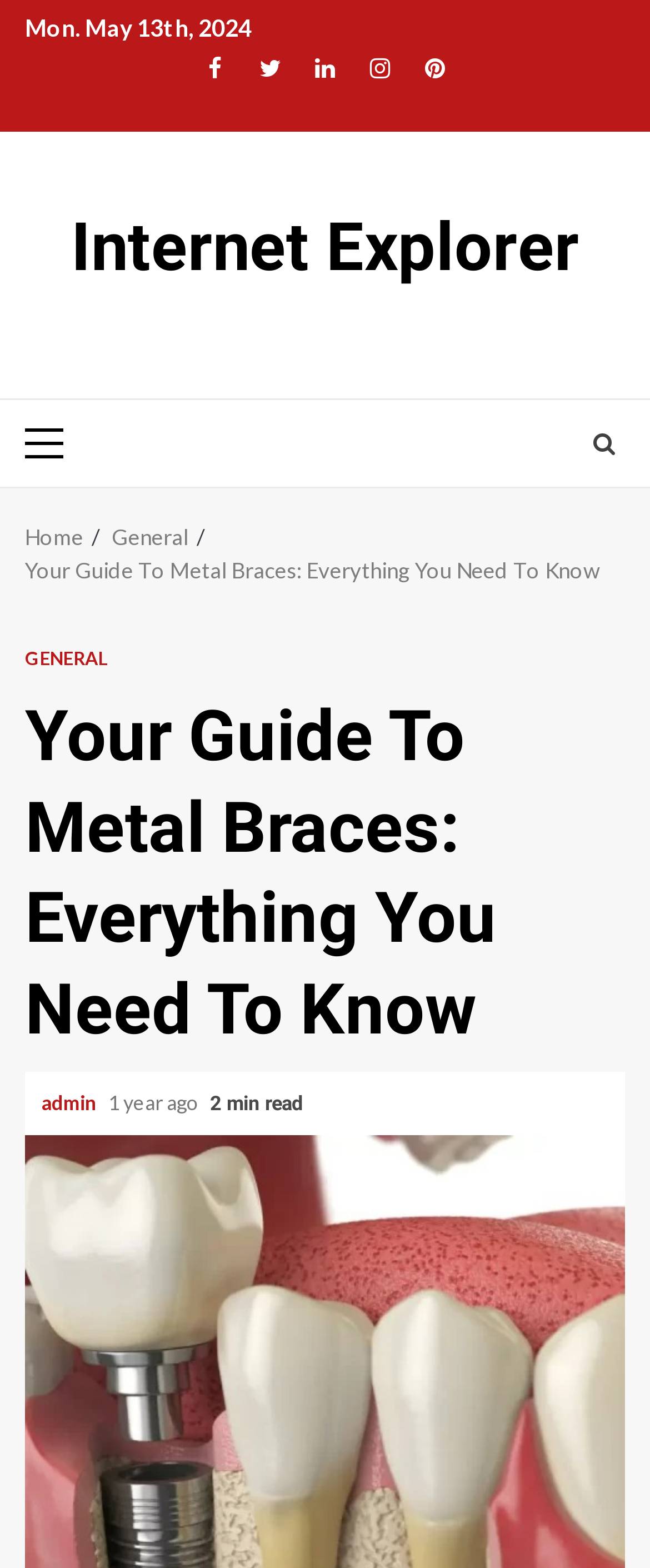Please determine the headline of the webpage and provide its content.

Your Guide To Metal Braces: Everything You Need To Know